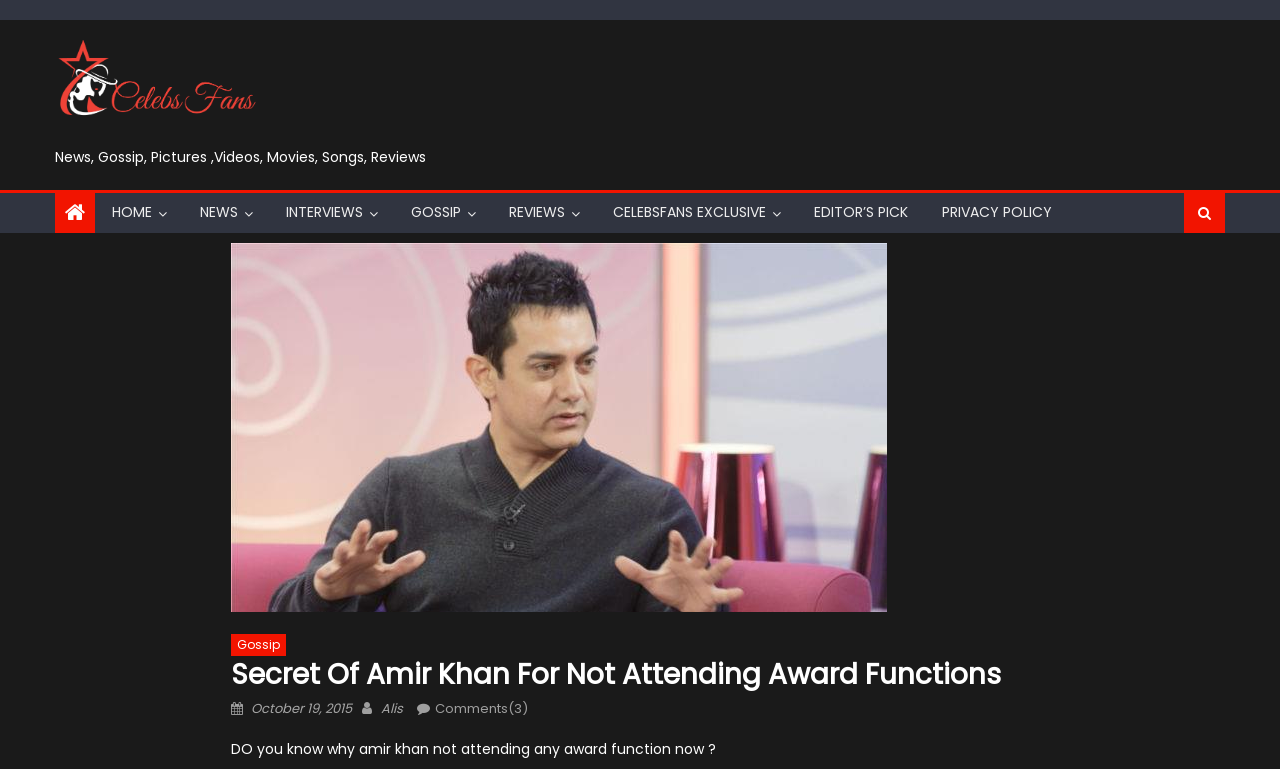What is the main title displayed on this webpage?

Secret Of Amir Khan For Not Attending Award Functions